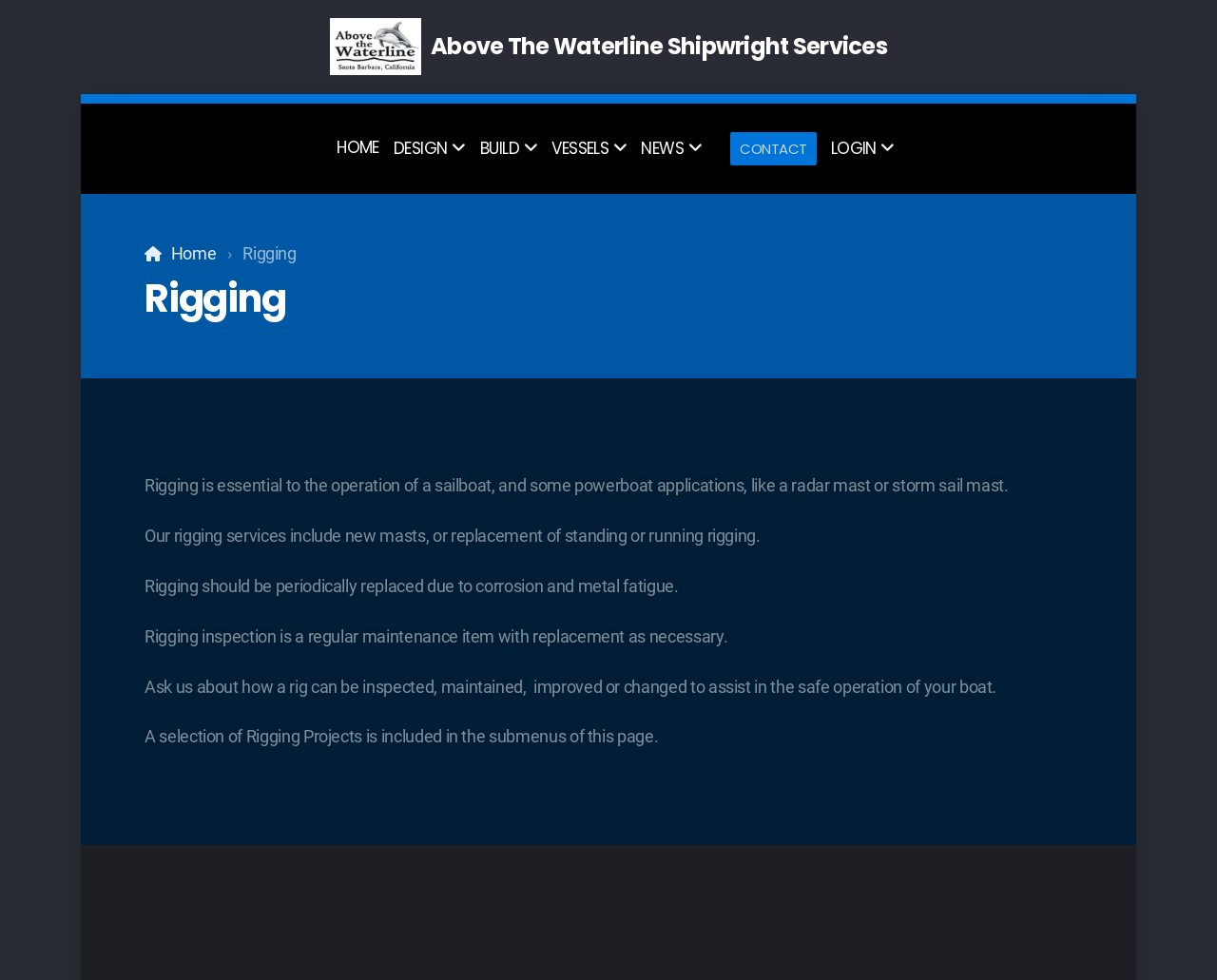Please give a concise answer to this question using a single word or phrase: 
What can cause rigging to need replacement?

Corrosion and metal fatigue